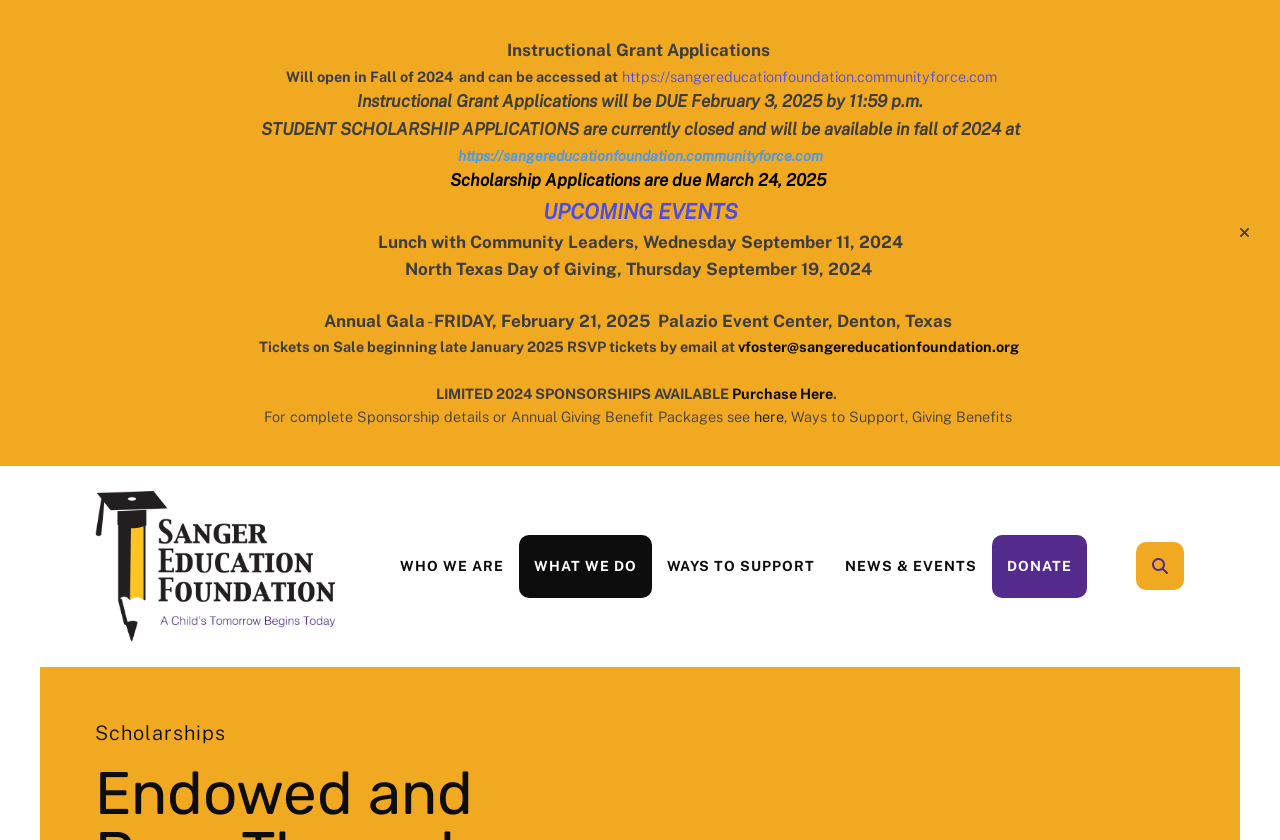What is the deadline for Instructional Grant Applications?
Answer the question with as much detail as possible.

The deadline for Instructional Grant Applications can be found in the text 'Instructional Grant Applications will be DUE February 3, 2025 by 11:59 p.m.' which is located in the middle of the webpage.